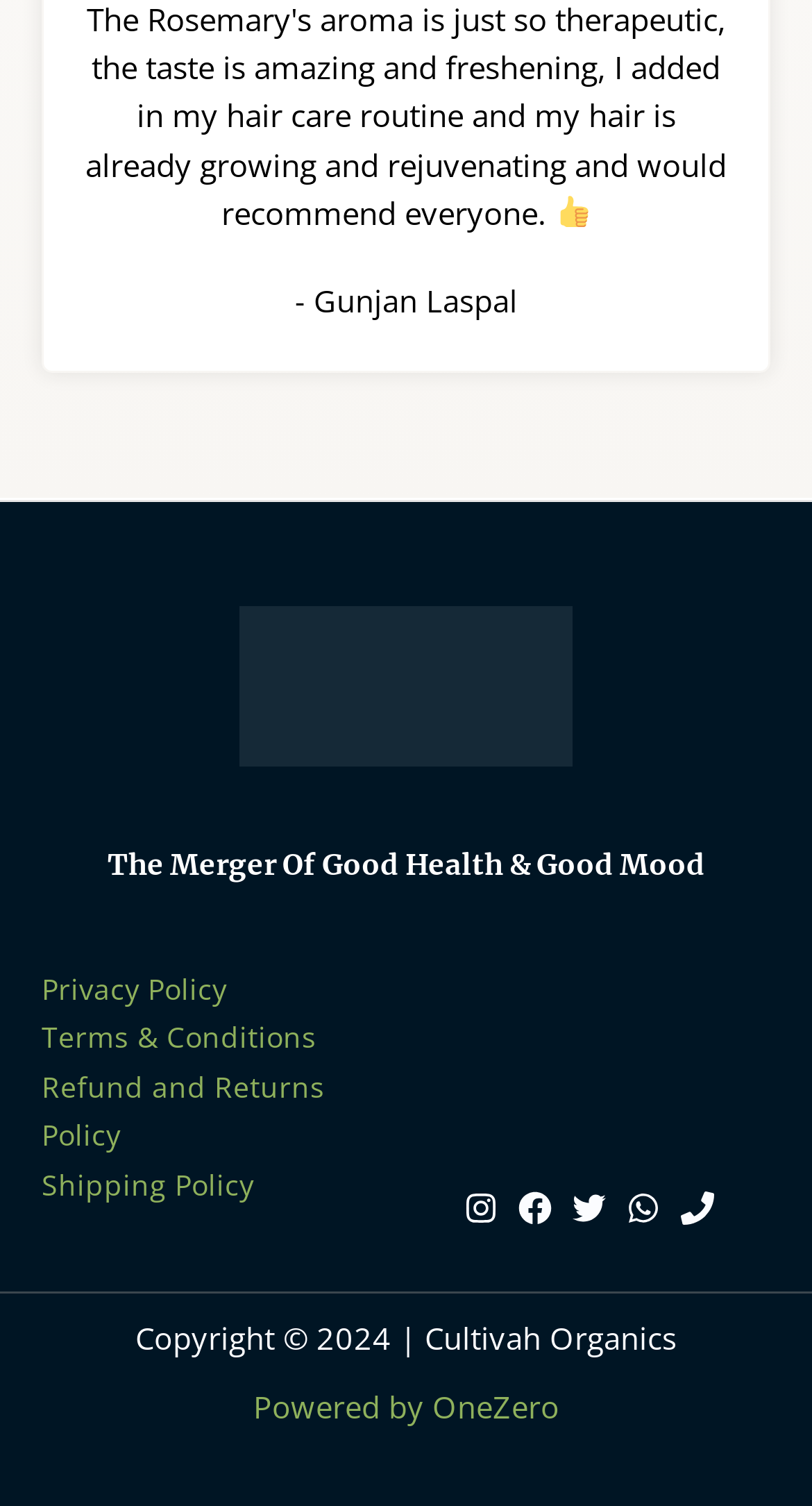Find the bounding box coordinates of the area that needs to be clicked in order to achieve the following instruction: "Click the Instagram link". The coordinates should be specified as four float numbers between 0 and 1, i.e., [left, top, right, bottom].

[0.571, 0.791, 0.612, 0.813]